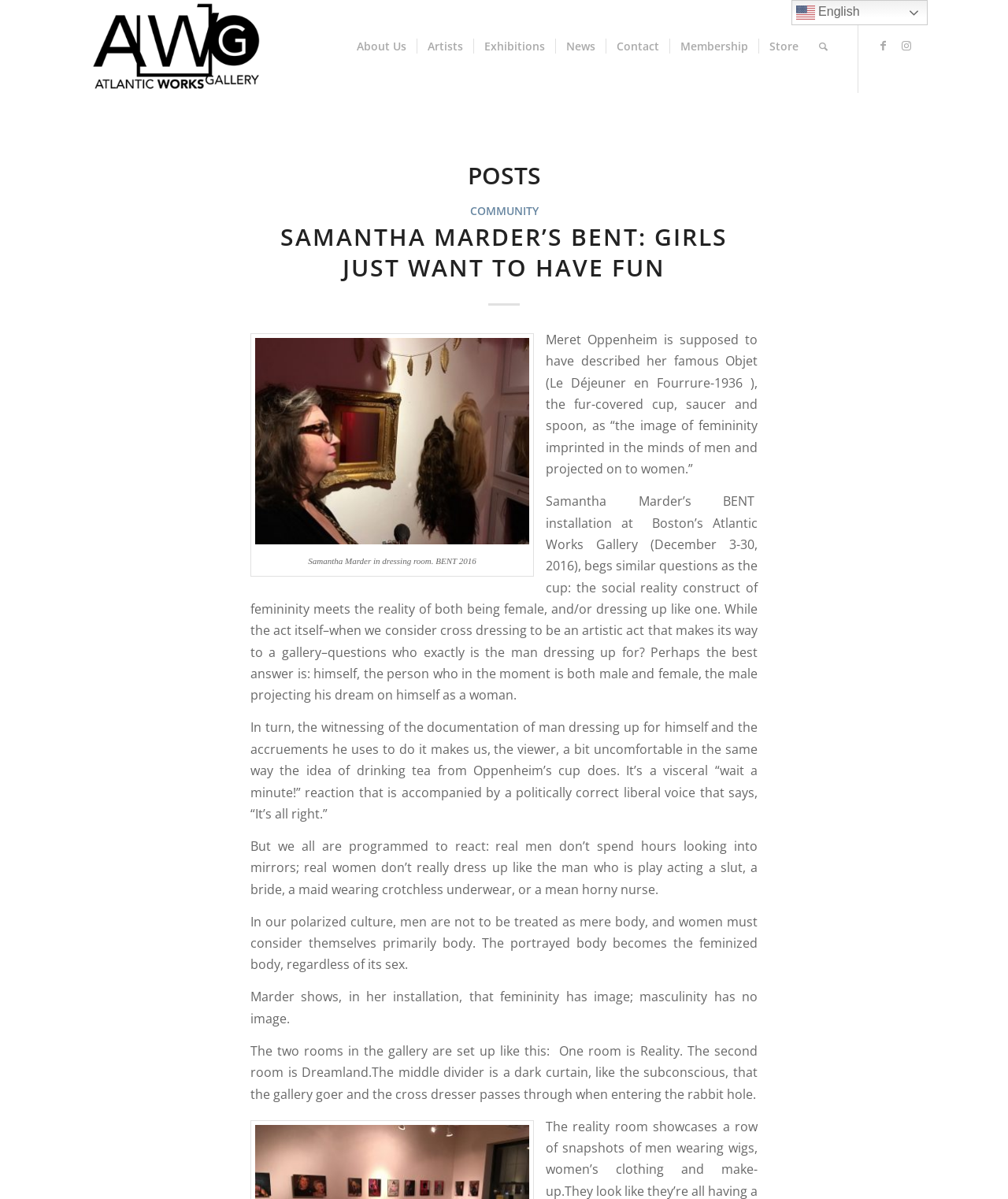Can you show the bounding box coordinates of the region to click on to complete the task described in the instruction: "Click on About Us"?

[0.344, 0.0, 0.413, 0.078]